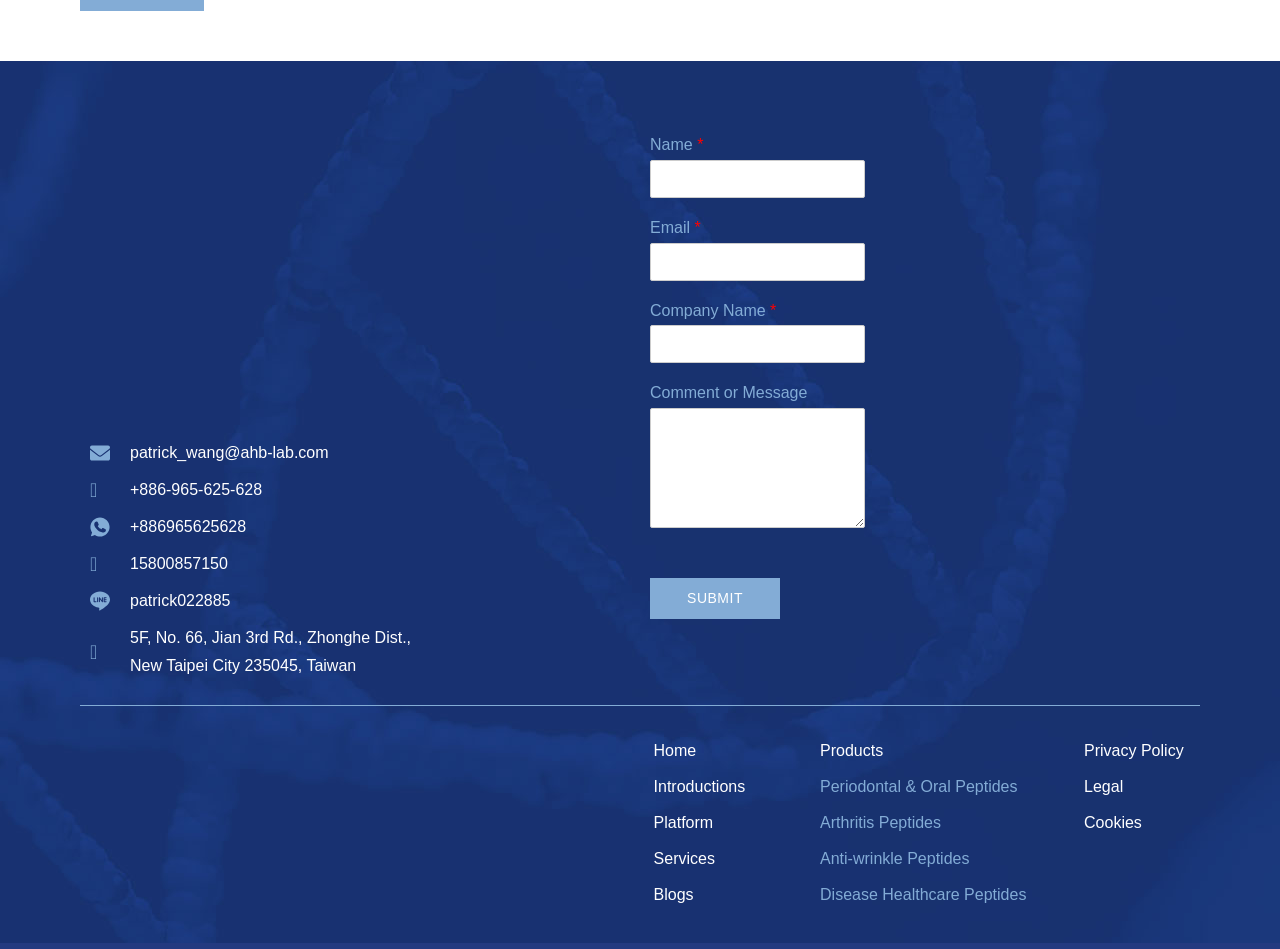Please specify the bounding box coordinates of the clickable region to carry out the following instruction: "Click the 'Japanese' link". The coordinates should be four float numbers between 0 and 1, in the format [left, top, right, bottom].

None